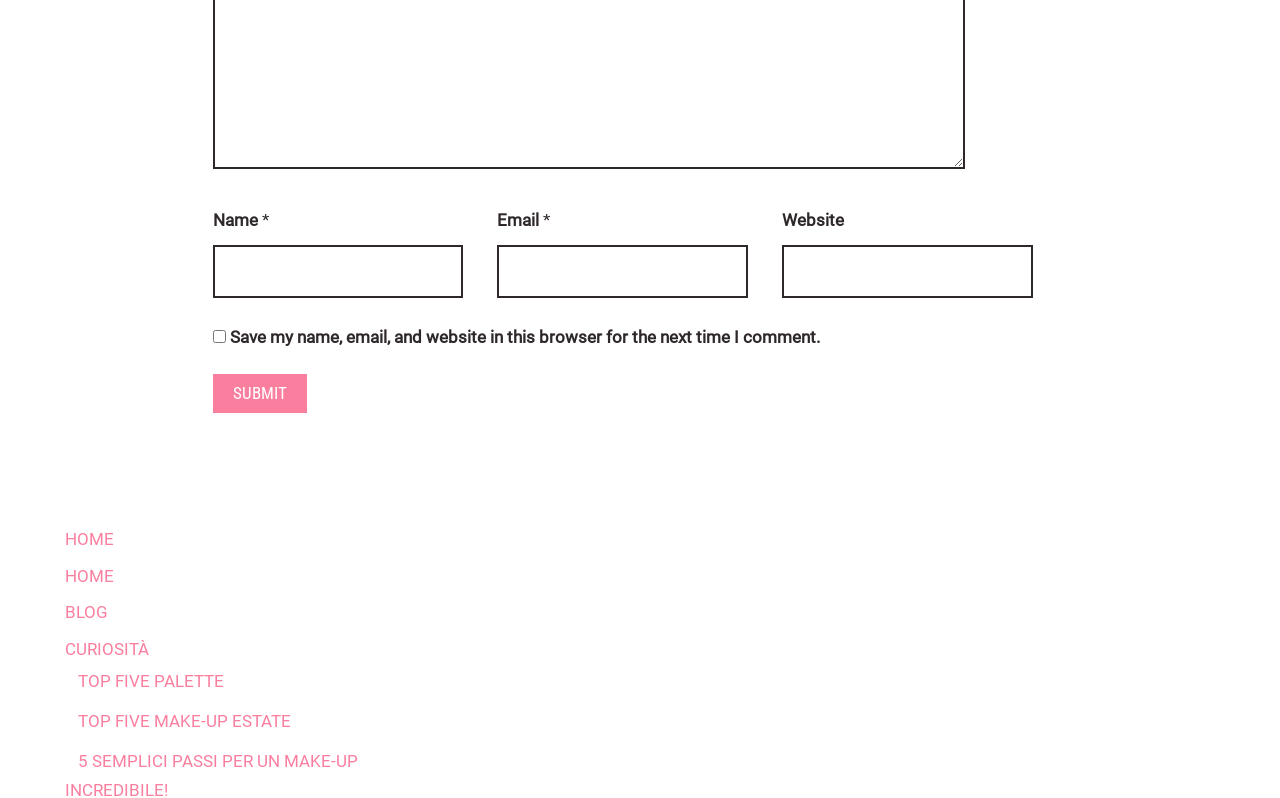Find the bounding box coordinates of the element to click in order to complete the given instruction: "See Availability."

None